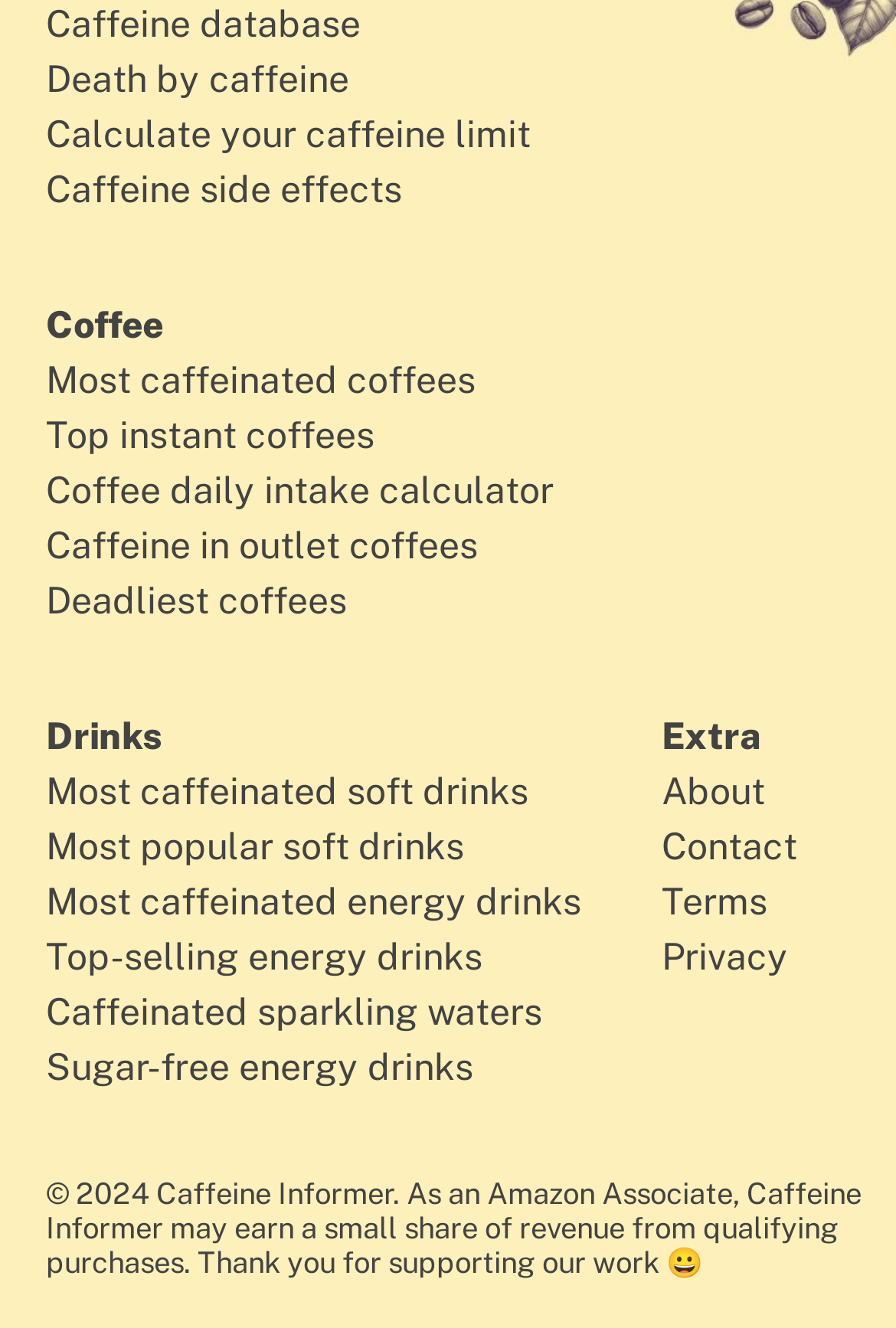Find the bounding box coordinates of the element to click in order to complete the given instruction: "View most caffeinated coffees."

[0.051, 0.269, 0.531, 0.302]